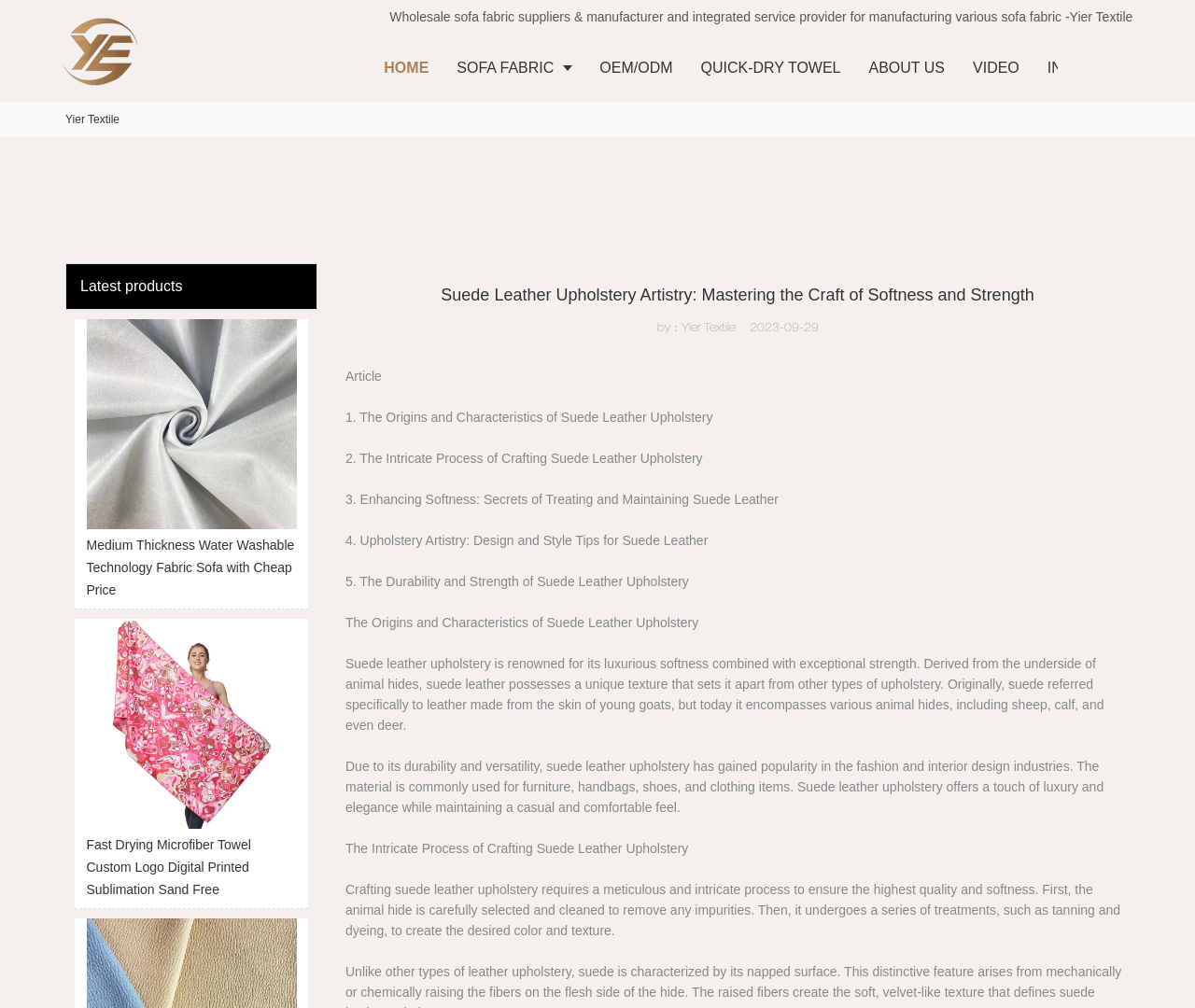Can you specify the bounding box coordinates of the area that needs to be clicked to fulfill the following instruction: "Explore the 'INFO CENTER'"?

[0.865, 0.033, 0.973, 0.102]